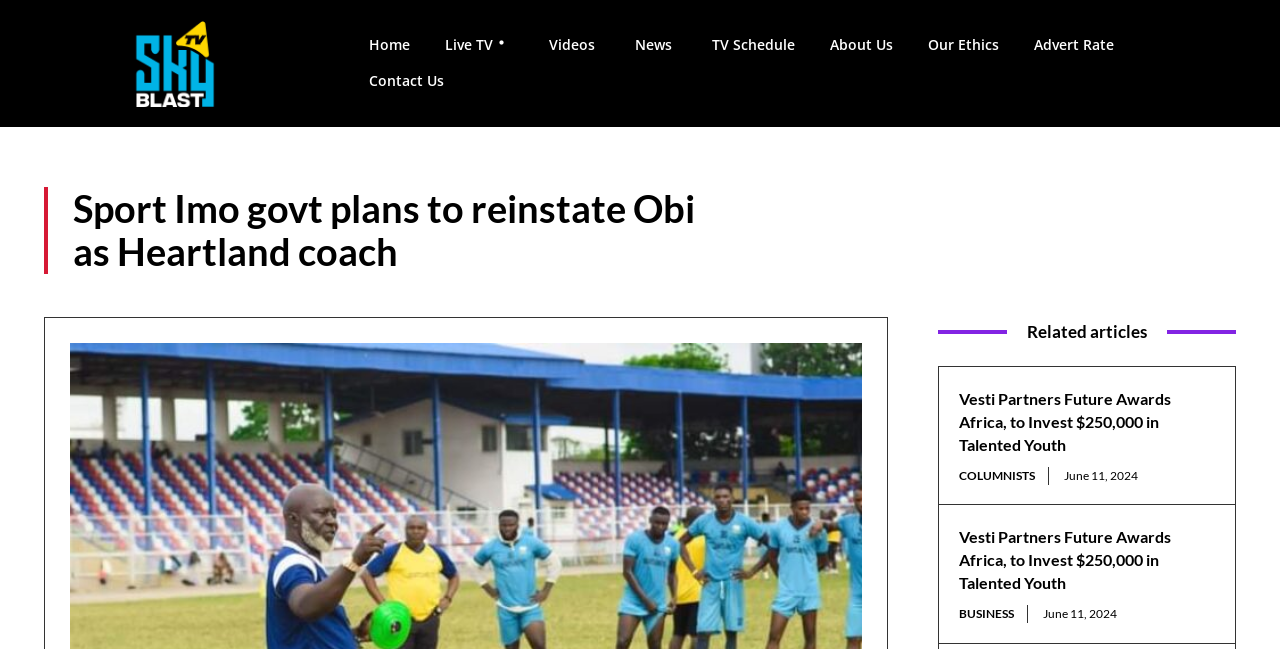Determine the bounding box coordinates for the area you should click to complete the following instruction: "Click the Home link".

[0.277, 0.041, 0.332, 0.098]